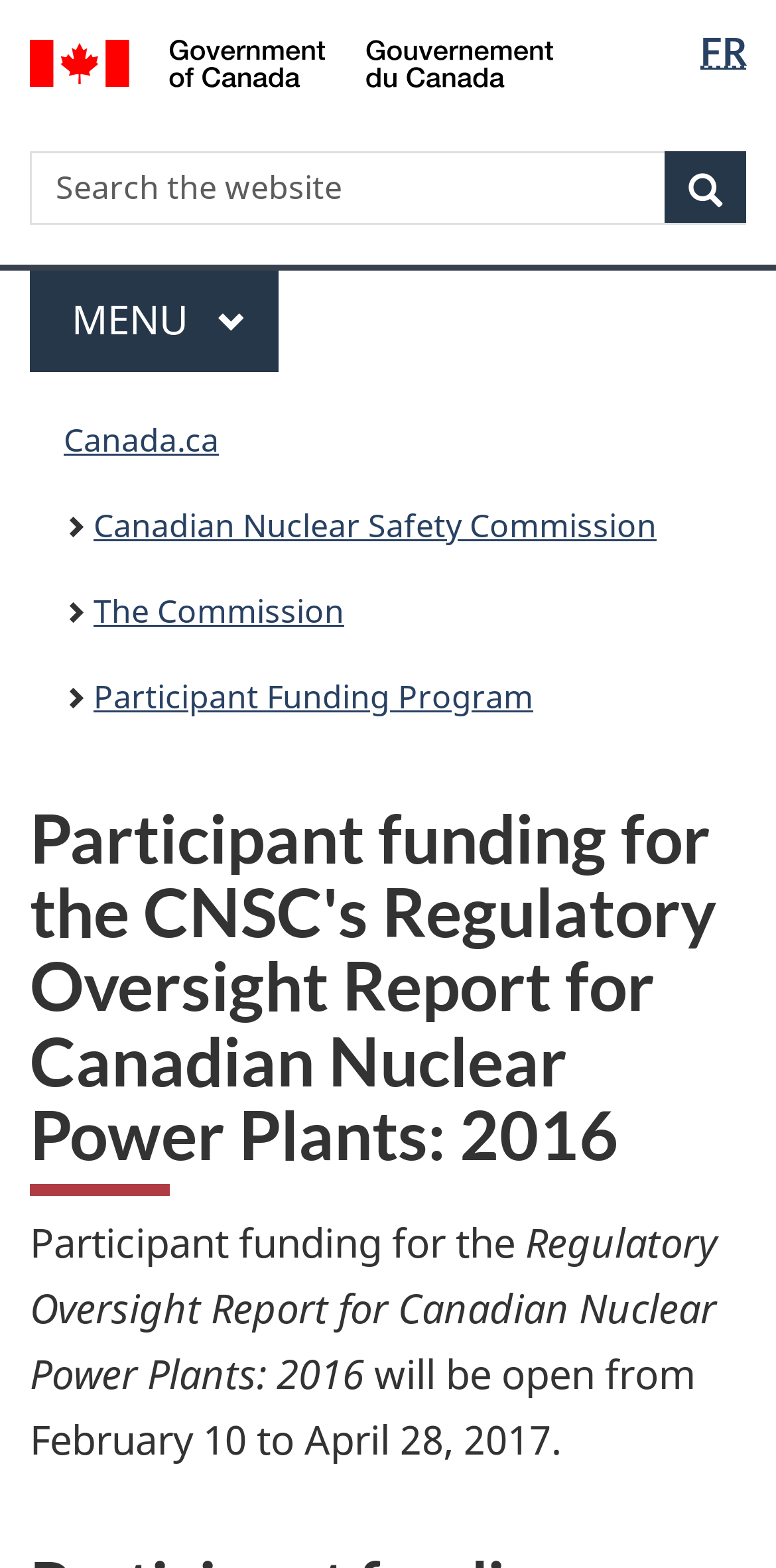Based on the image, please elaborate on the answer to the following question:
What is the date range for the participant funding?

The date range for the participant funding is mentioned in the main content of the webpage, which states that the funding will be open from February 10 to April 28, 2017.